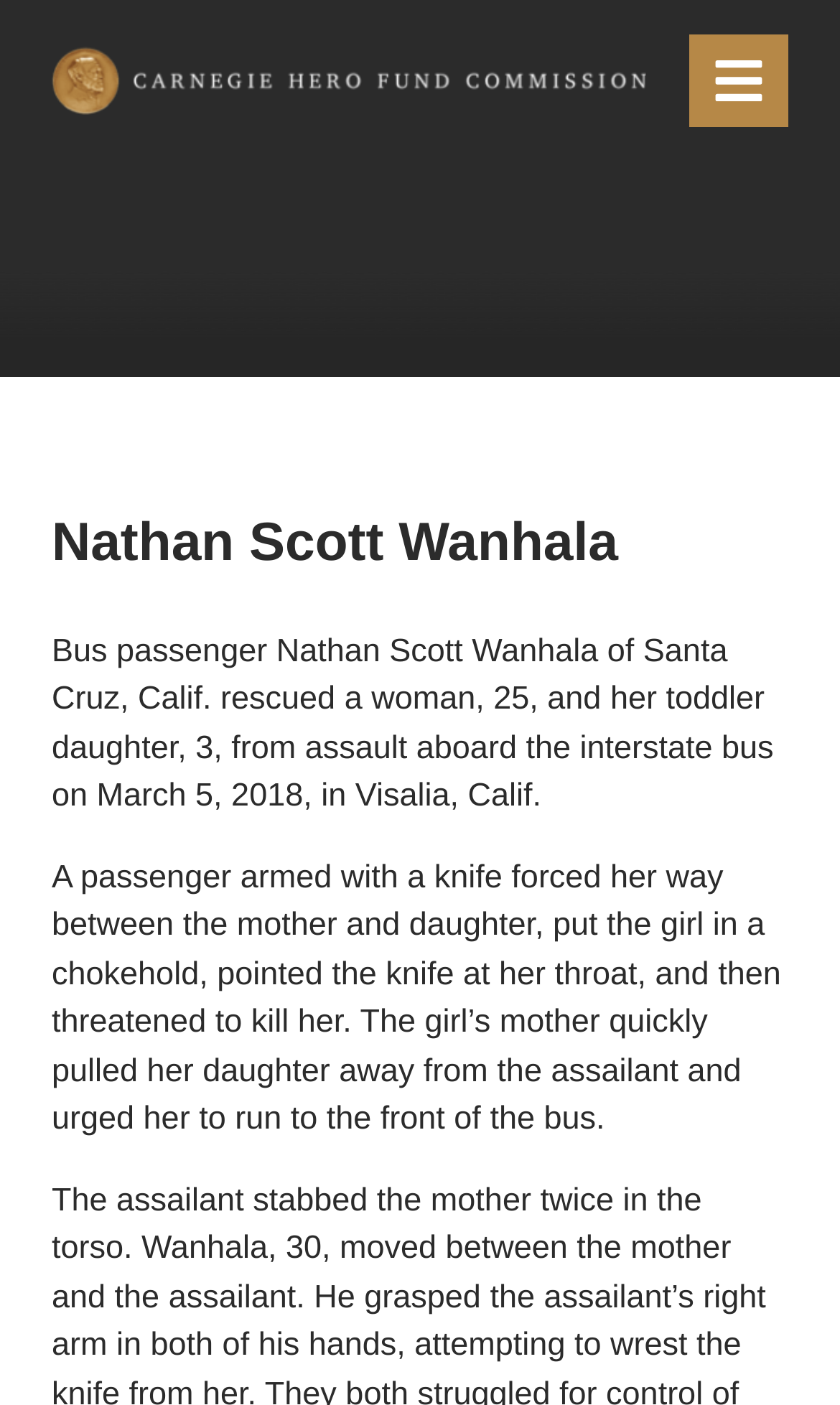Find and generate the main title of the webpage.

Nathan Scott Wanhala